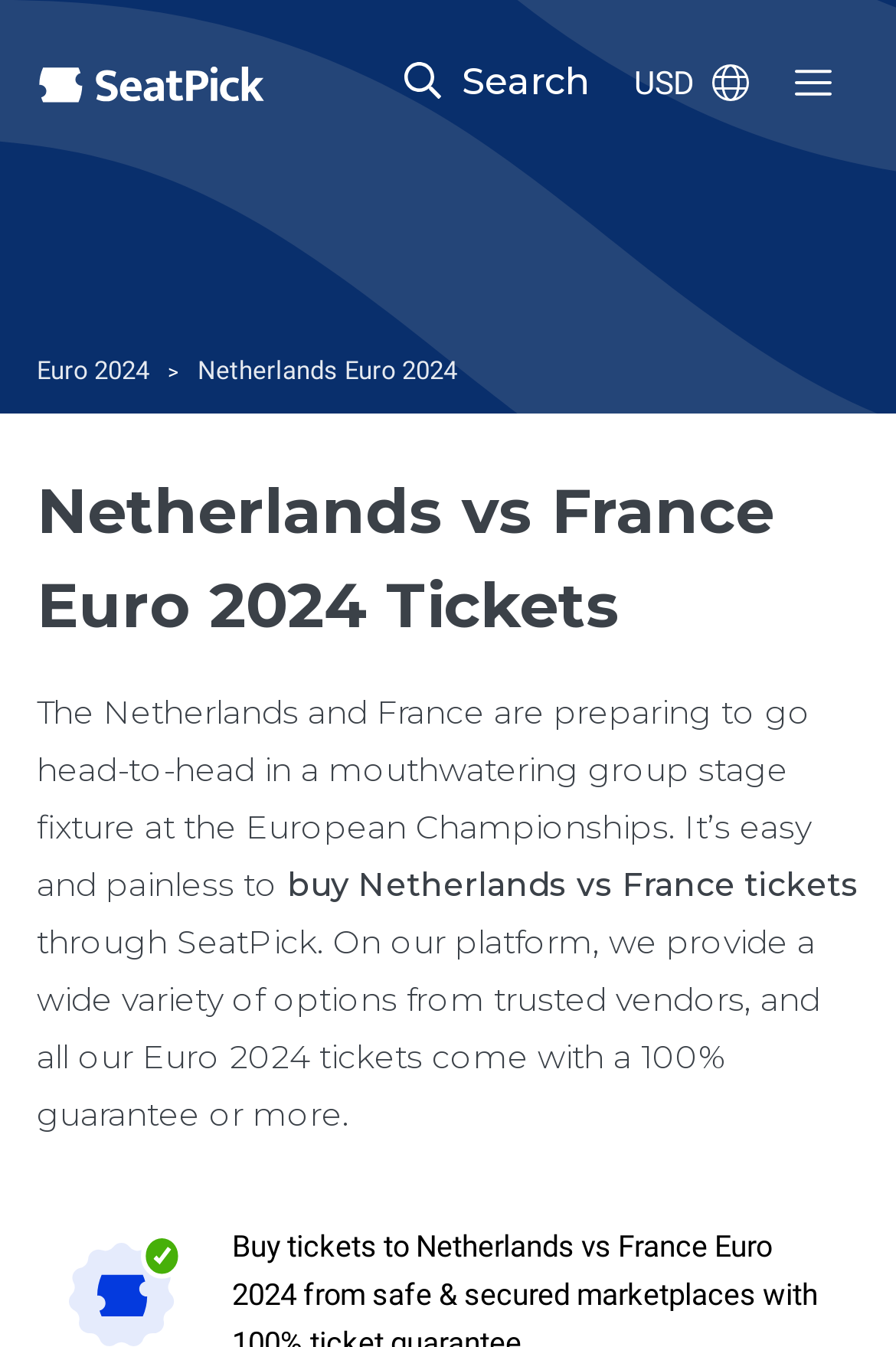Carefully examine the image and provide an in-depth answer to the question: What type of event is featured on this webpage?

I determined the type of event by reading the heading 'Netherlands vs France Euro 2024 Tickets' and the surrounding text, which mentions the European Championships.